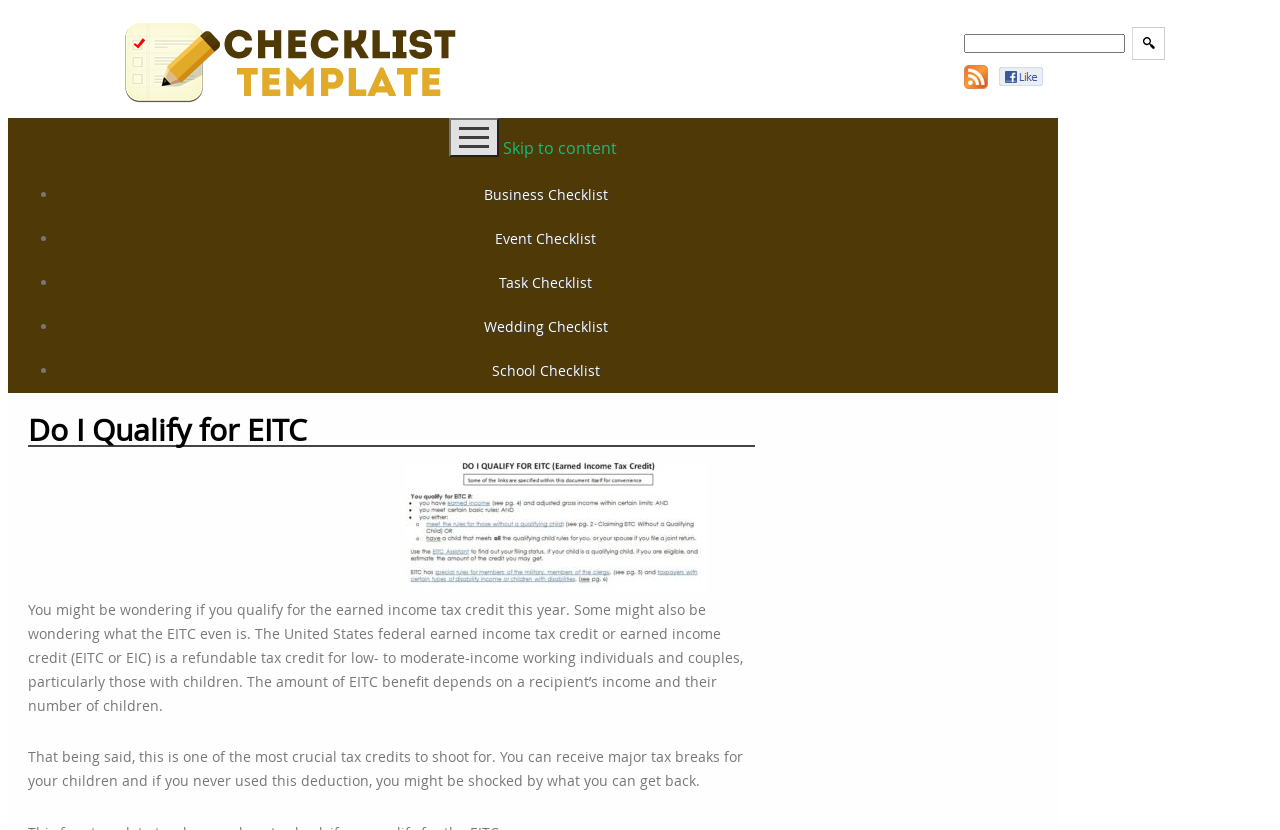Please determine the bounding box coordinates of the element's region to click for the following instruction: "Search for something".

[0.753, 0.04, 0.879, 0.063]